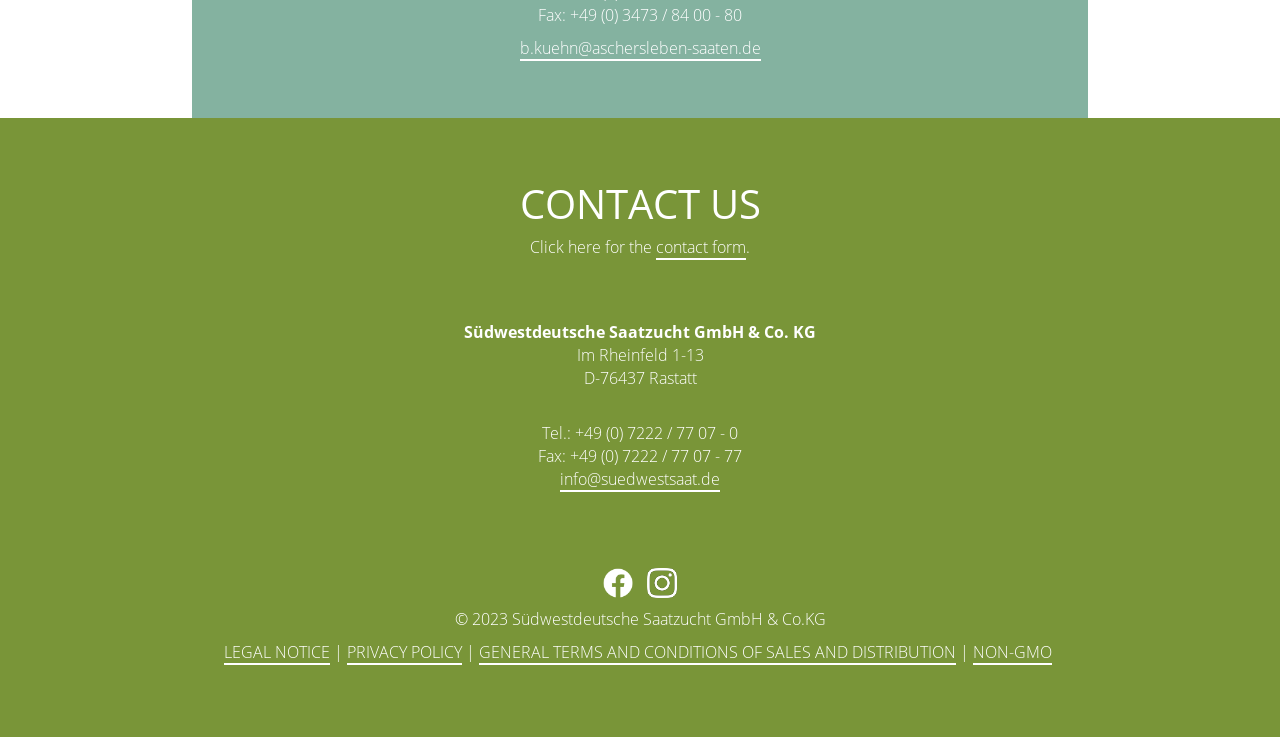What is the company's fax number?
Please respond to the question with a detailed and thorough explanation.

I found the company's fax number by looking at the contact information section, where it is listed as '+49 (0) 7222 / 77 07 - 77'.